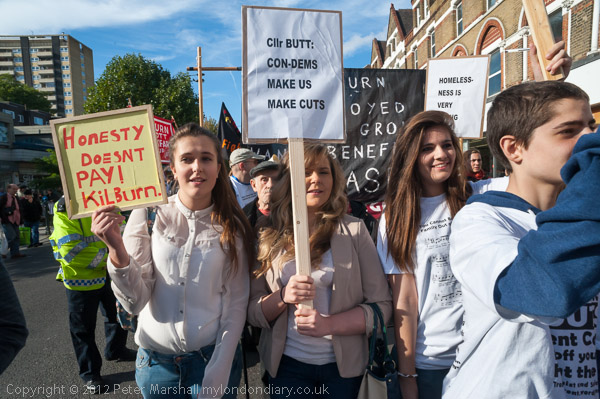Describe all the visual components present in the image.

The image captures a vibrant scene from a protest, with a diverse group of participants actively engaging in social activism. In the foreground, three young women are prominently featured, each holding signs that deliver strong messages. One sign reads "Honesty Doesn't PAY! Kilburn," while another held by one of the women states, "Cllr BUTT: CON-DEMS MAKE US MAKE CUTS," highlighting their demands for accountability and governmental reform. The expressions on their faces convey determination and passion for their cause, amidst a backdrop of other protesters and signs that emphasize themes such as homelessness and the need for social justice. The setting appears lively, with clear blue skies and a mix of urban surroundings, indicating a communal atmosphere as people gather for this important event.